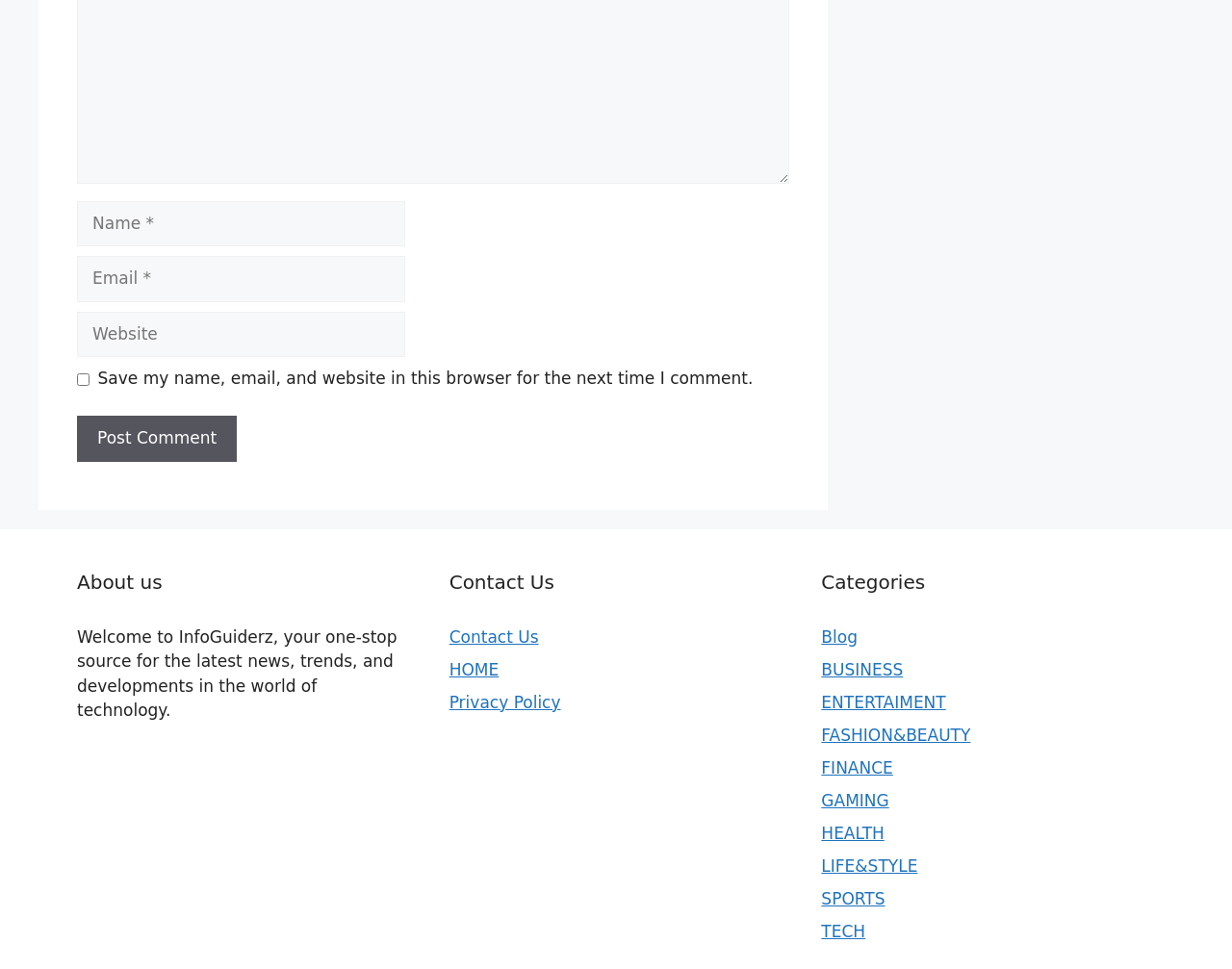Identify the bounding box coordinates for the element you need to click to achieve the following task: "Visit the Contact Us page". The coordinates must be four float values ranging from 0 to 1, formatted as [left, top, right, bottom].

[0.365, 0.647, 0.437, 0.667]